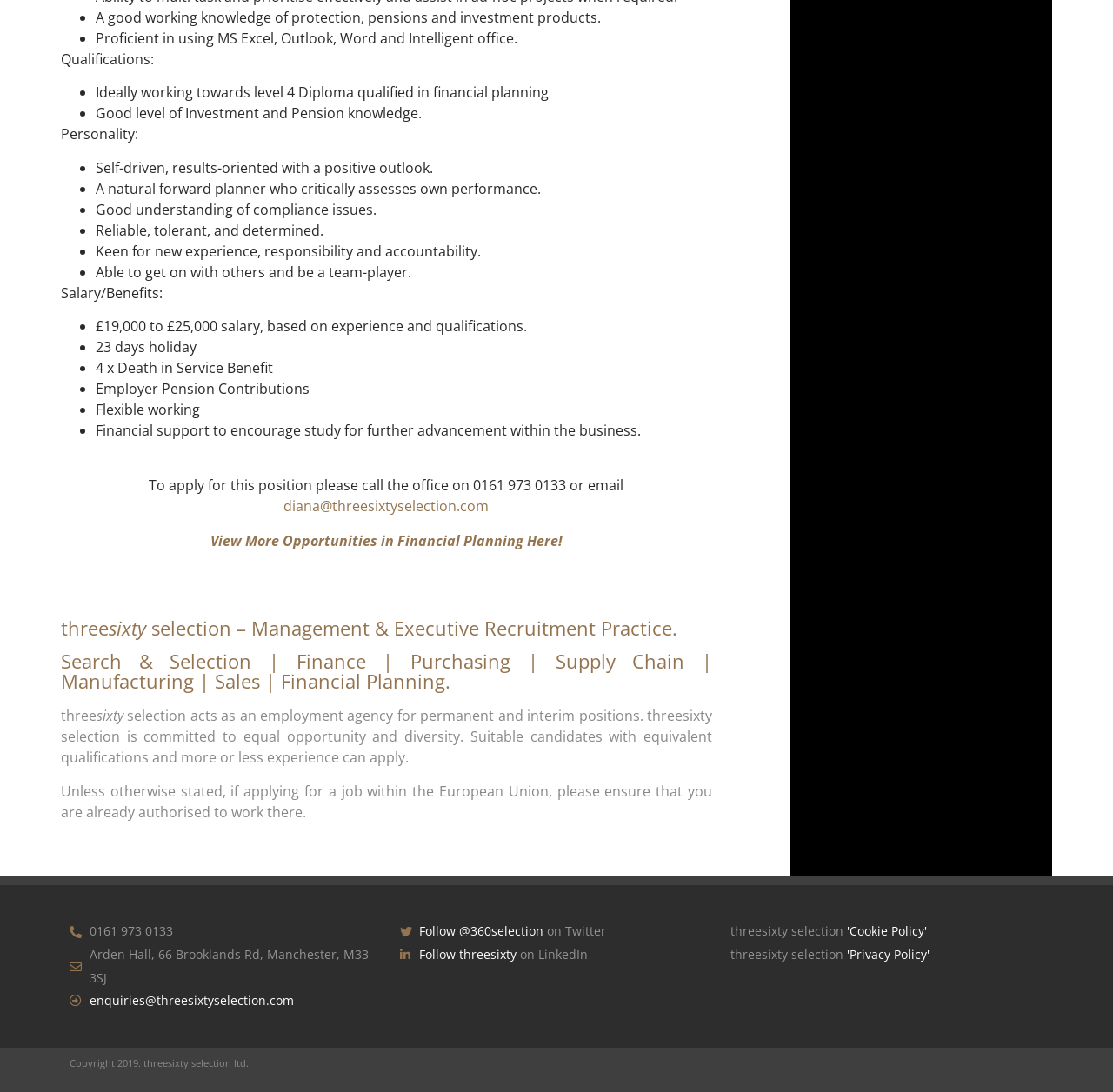Please examine the image and answer the question with a detailed explanation:
What is the required qualification for this position?

According to the webpage, the required qualification for this position is mentioned in the 'Qualifications' section, which states 'Ideally working towards level 4 Diploma qualified in financial planning'.